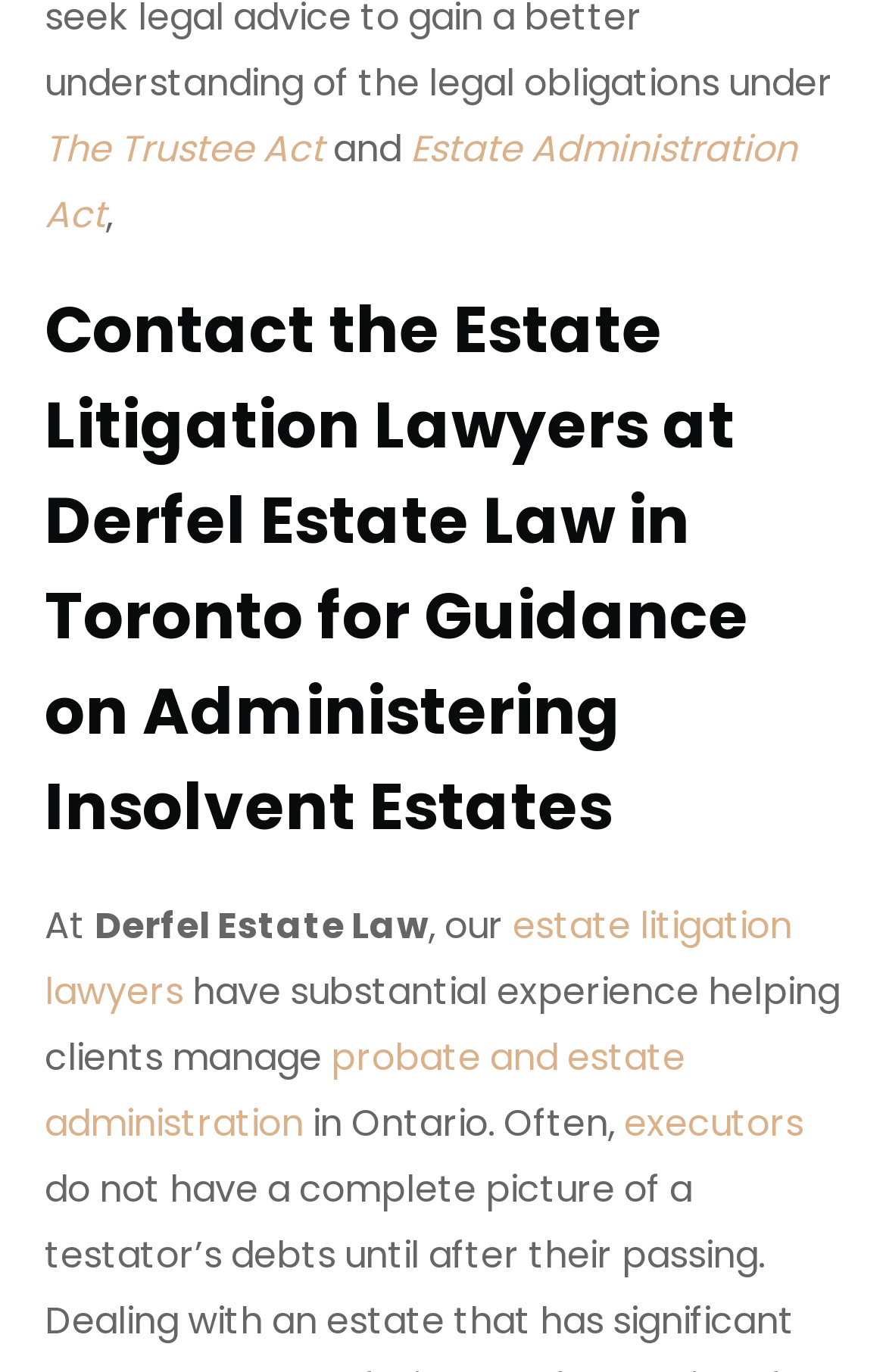What is the profession of the lawyers at Derfel Estate Law?
From the image, respond with a single word or phrase.

Estate Litigation Lawyers